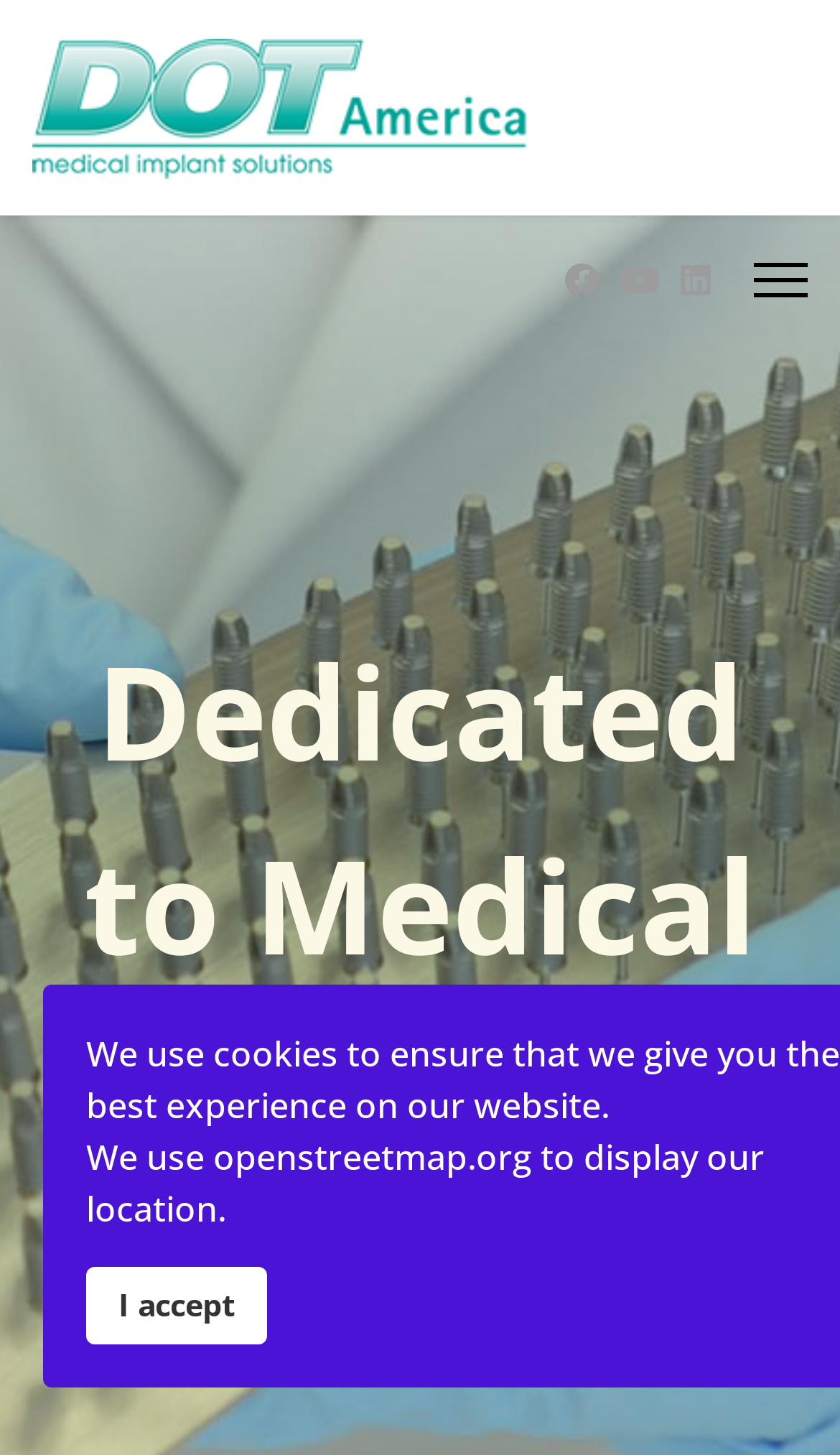Give a concise answer using one word or a phrase to the following question:
How many columns are there in the top navigation menu?

1